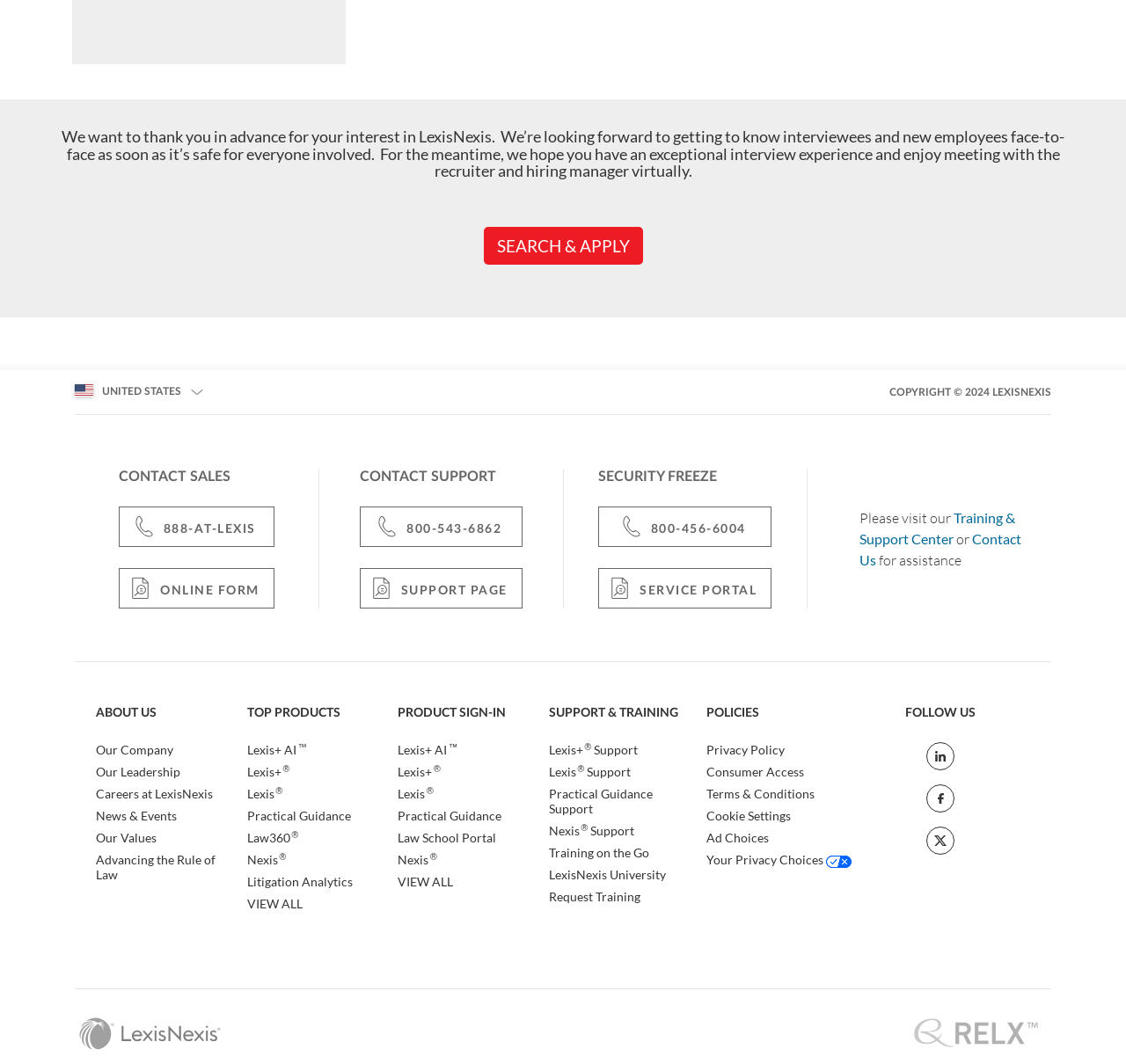How many links are there under the 'ABOUT US' heading?
Please provide a full and detailed response to the question.

There are five links under the 'ABOUT US' heading, which are 'Our Company', 'Our Leadership', 'Careers at LexisNexis', 'News & Events', and 'Our Values'.